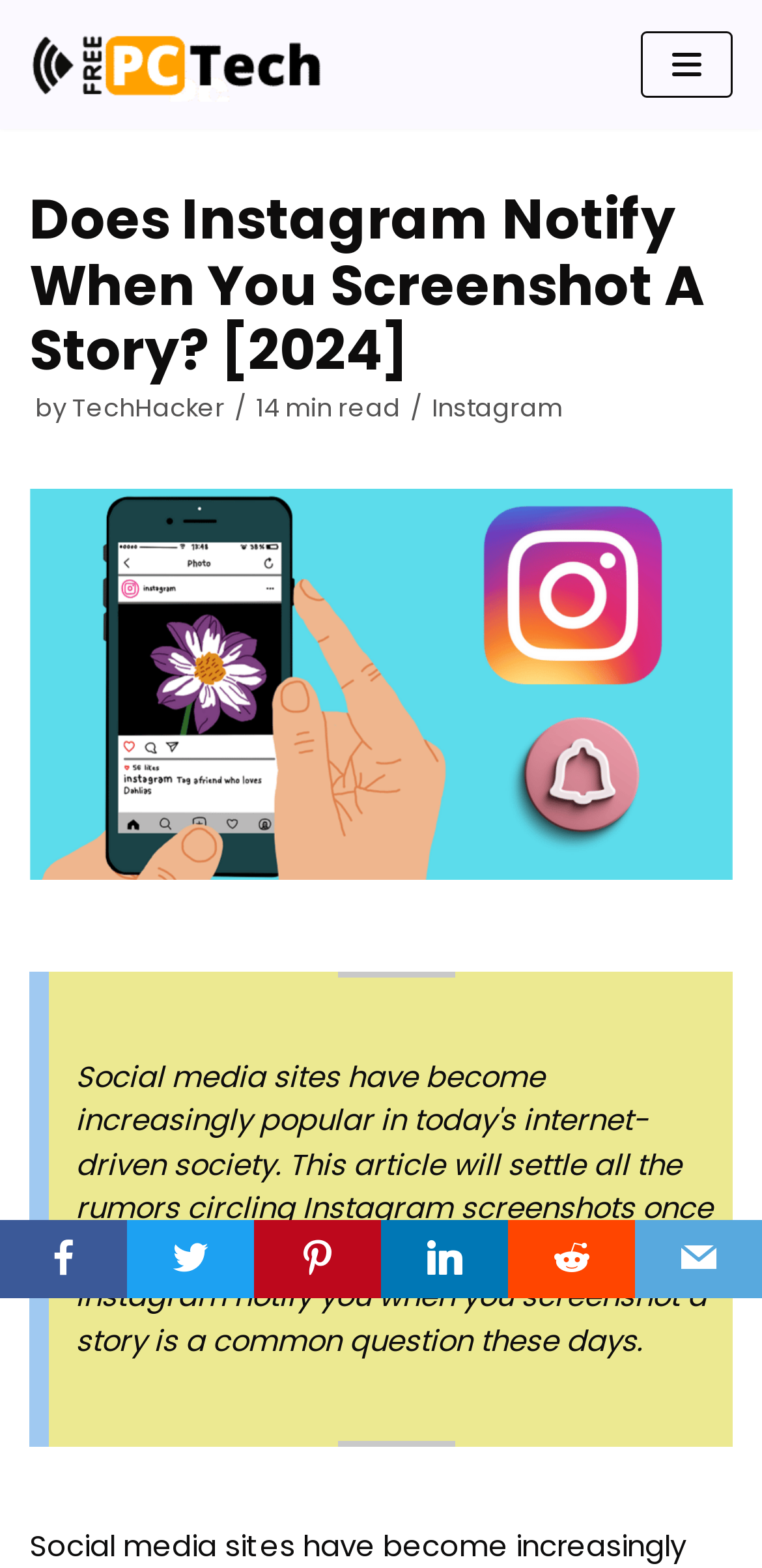Locate the bounding box of the UI element with the following description: "Biga".

None